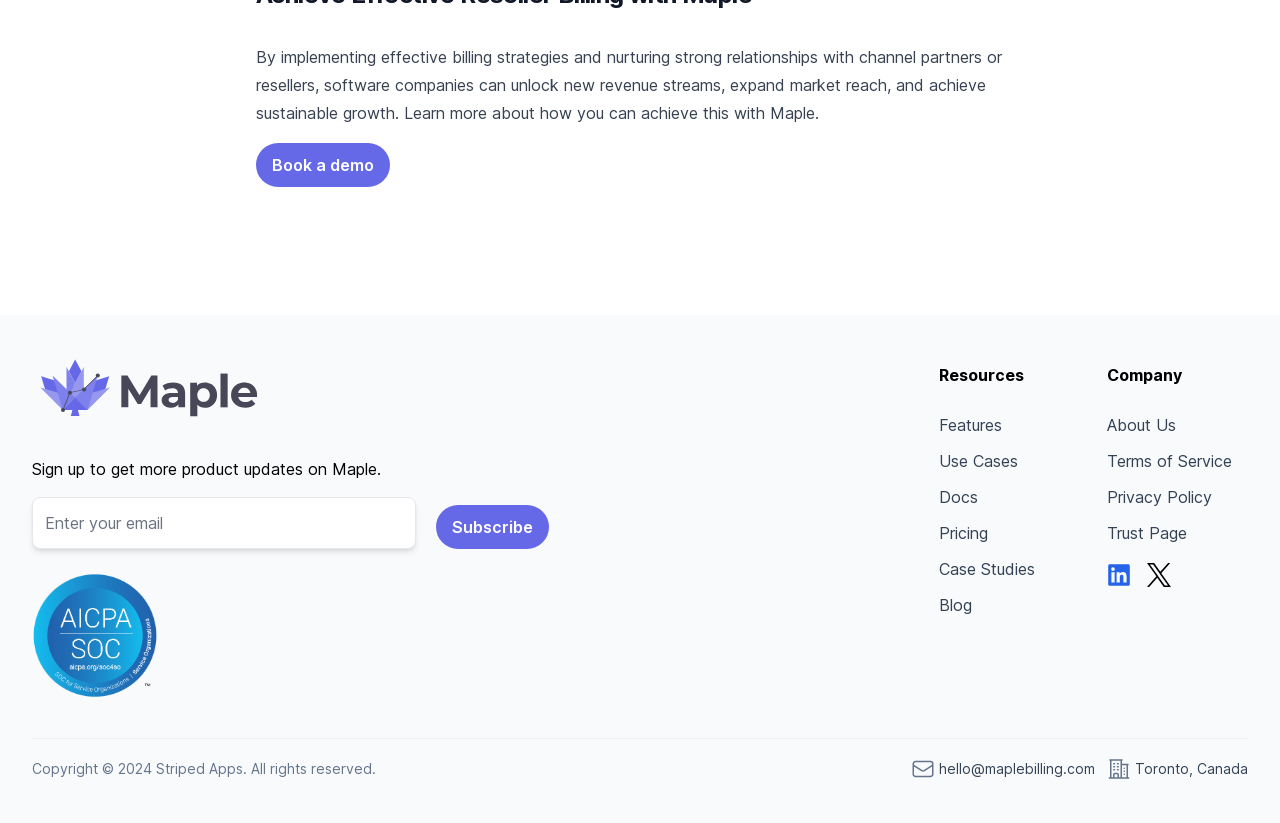What is the copyright year?
Based on the screenshot, give a detailed explanation to answer the question.

The copyright year is mentioned in the static text element '2024' which is part of the description list element at the bottom of the webpage.